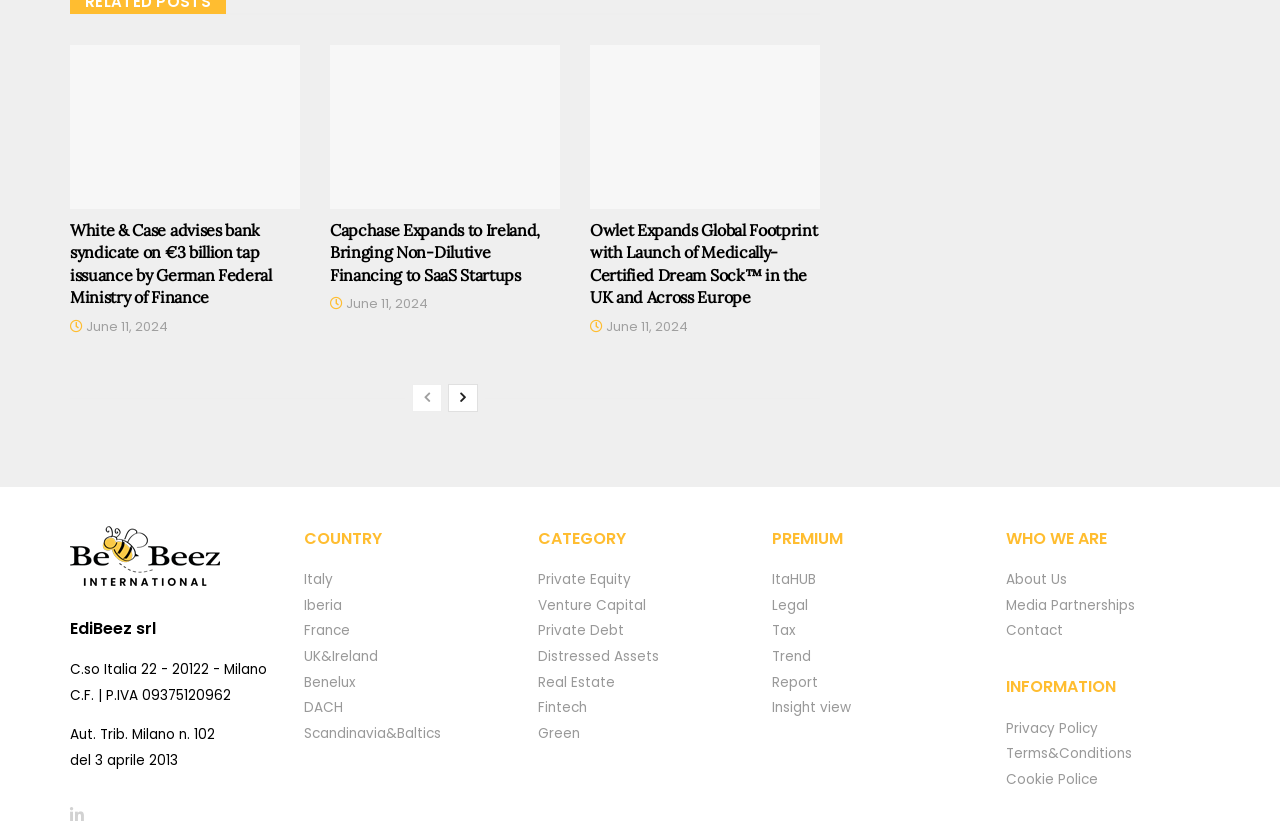Bounding box coordinates are given in the format (top-left x, top-left y, bottom-right x, bottom-right y). All values should be floating point numbers between 0 and 1. Provide the bounding box coordinate for the UI element described as: Media Partnerships

[0.786, 0.713, 0.887, 0.735]